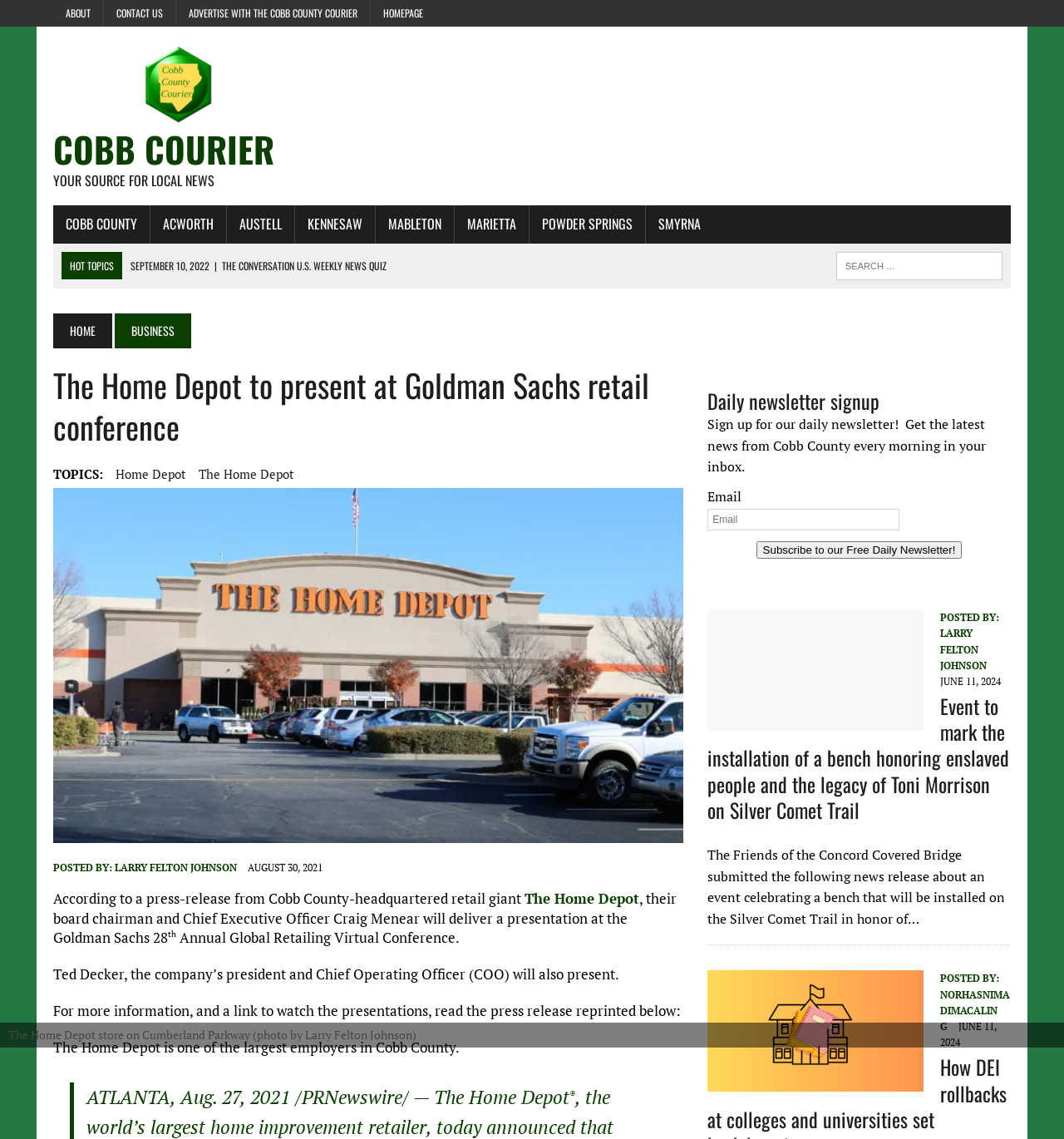Who is the president and Chief Operating Officer (COO) of The Home Depot?
Please ensure your answer is as detailed and informative as possible.

The article states that Ted Decker, the company's president and Chief Operating Officer (COO), will also present at the Goldman Sachs 28th Annual Global Retailing Virtual Conference.